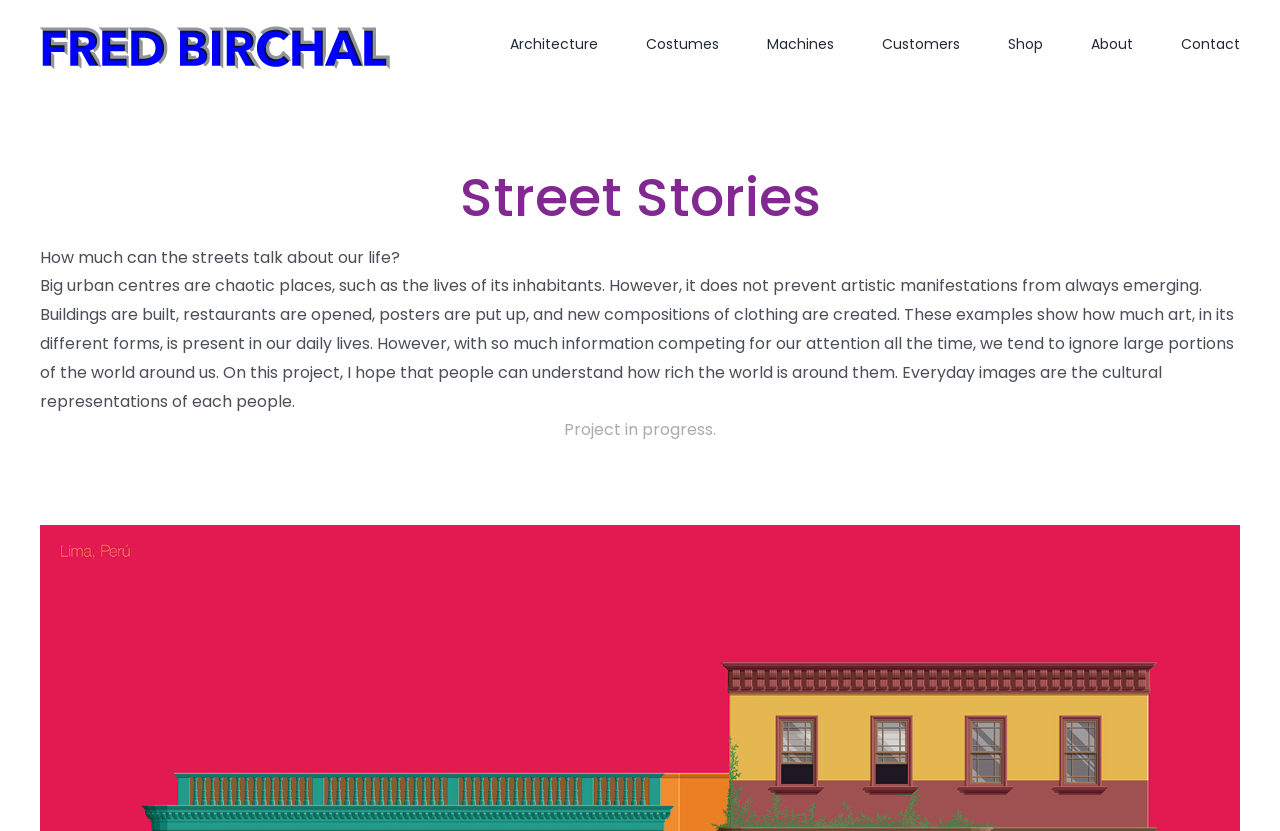Please indicate the bounding box coordinates of the element's region to be clicked to achieve the instruction: "Go to the 'Shop'". Provide the coordinates as four float numbers between 0 and 1, i.e., [left, top, right, bottom].

[0.788, 0.0, 0.815, 0.101]